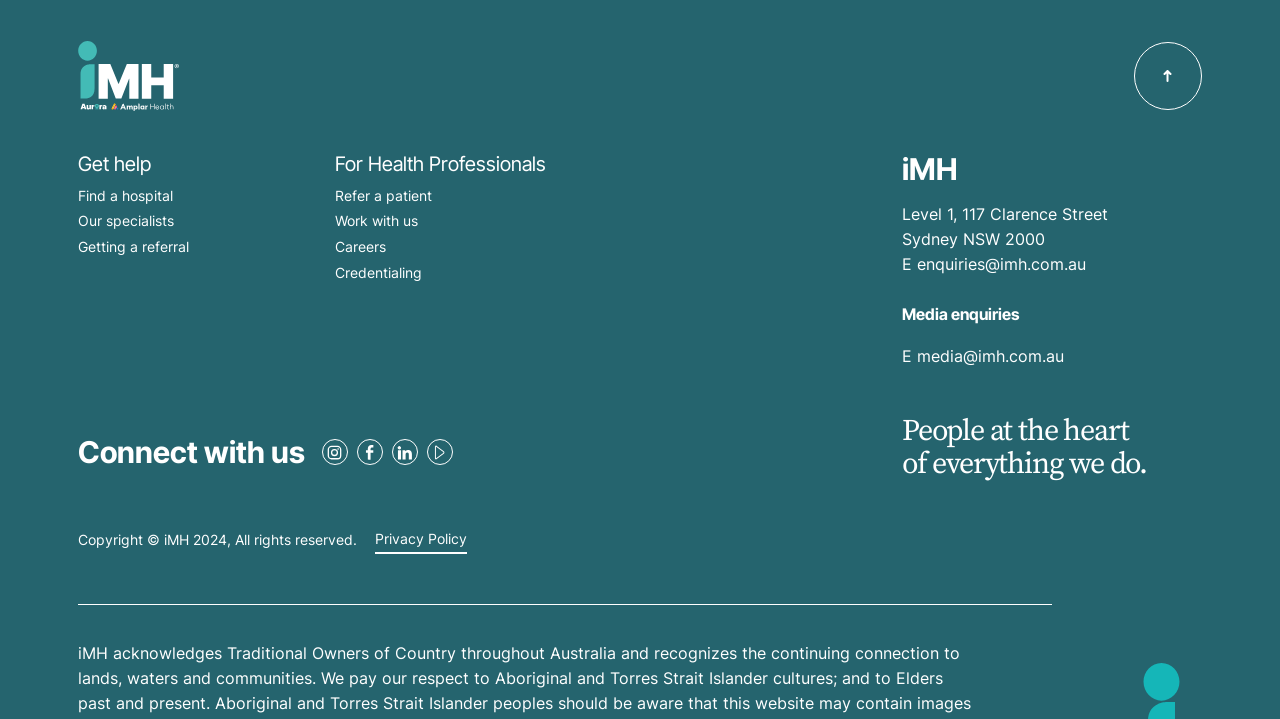Please determine the bounding box coordinates of the element's region to click for the following instruction: "Click the 'Back to top' button".

[0.886, 0.058, 0.939, 0.153]